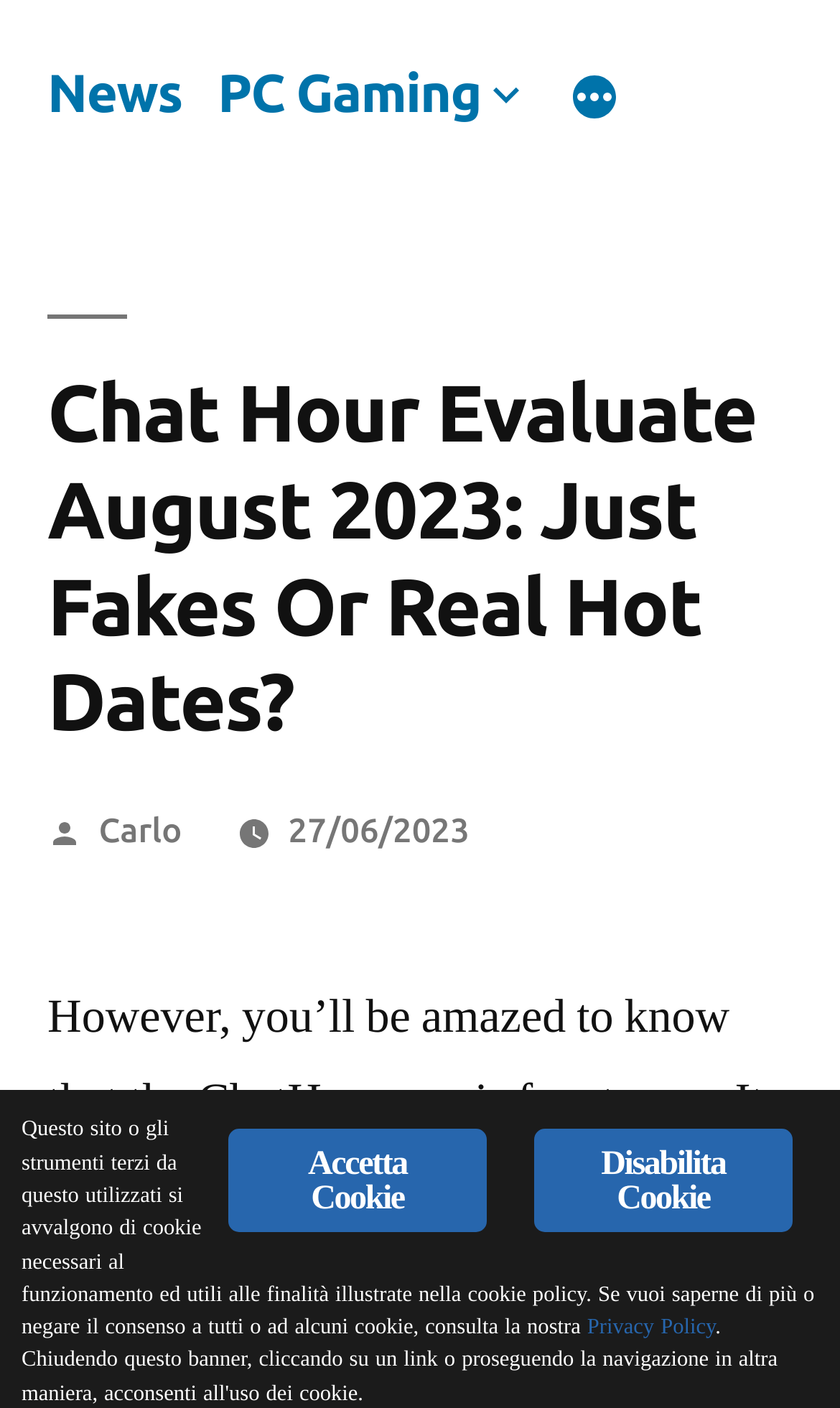Respond to the question below with a concise word or phrase:
What is the name of the author of the article?

Carlo